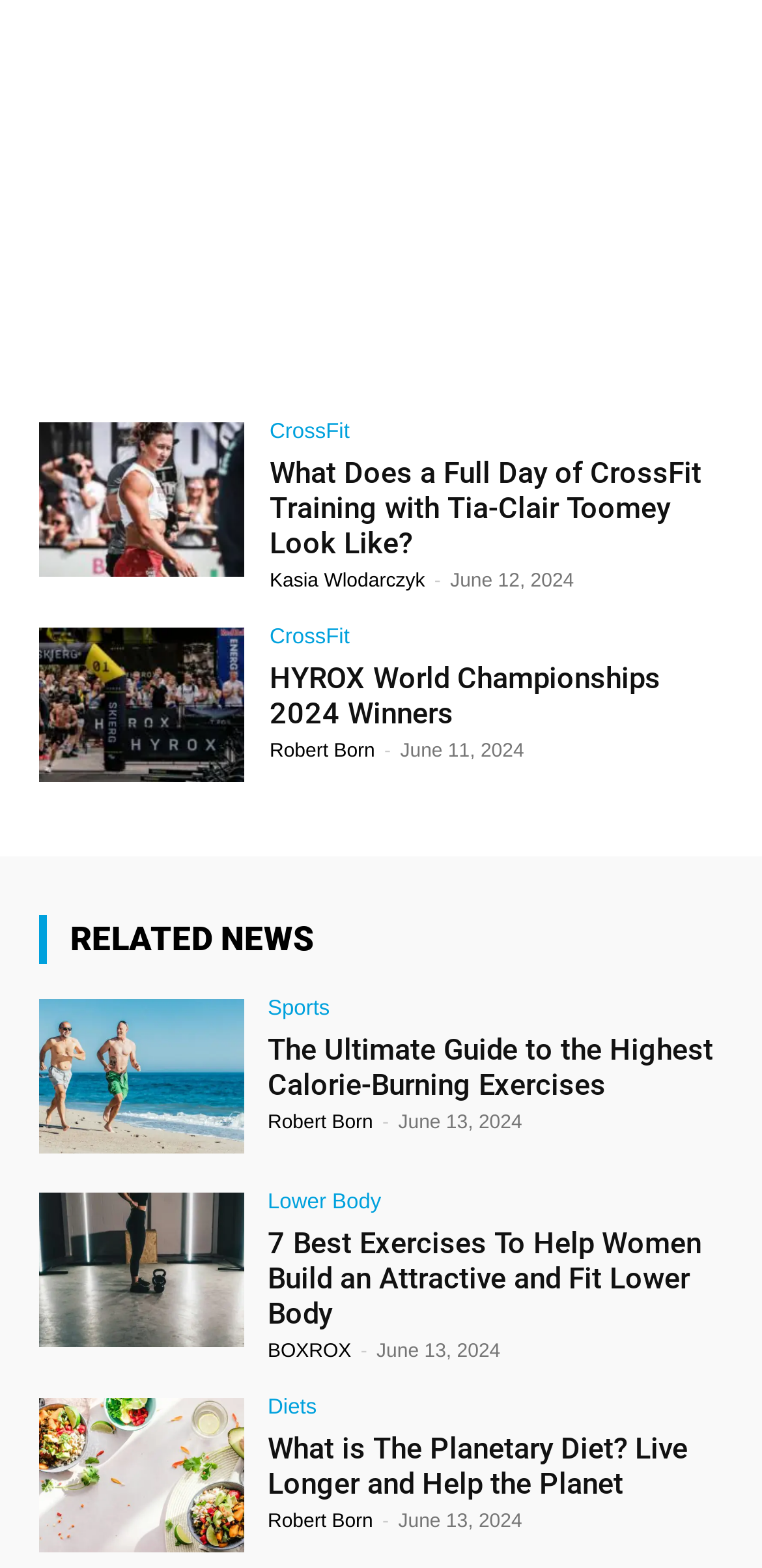Can you find the bounding box coordinates for the element to click on to achieve the instruction: "Check out the article about building an attractive lower body"?

[0.351, 0.782, 0.949, 0.849]